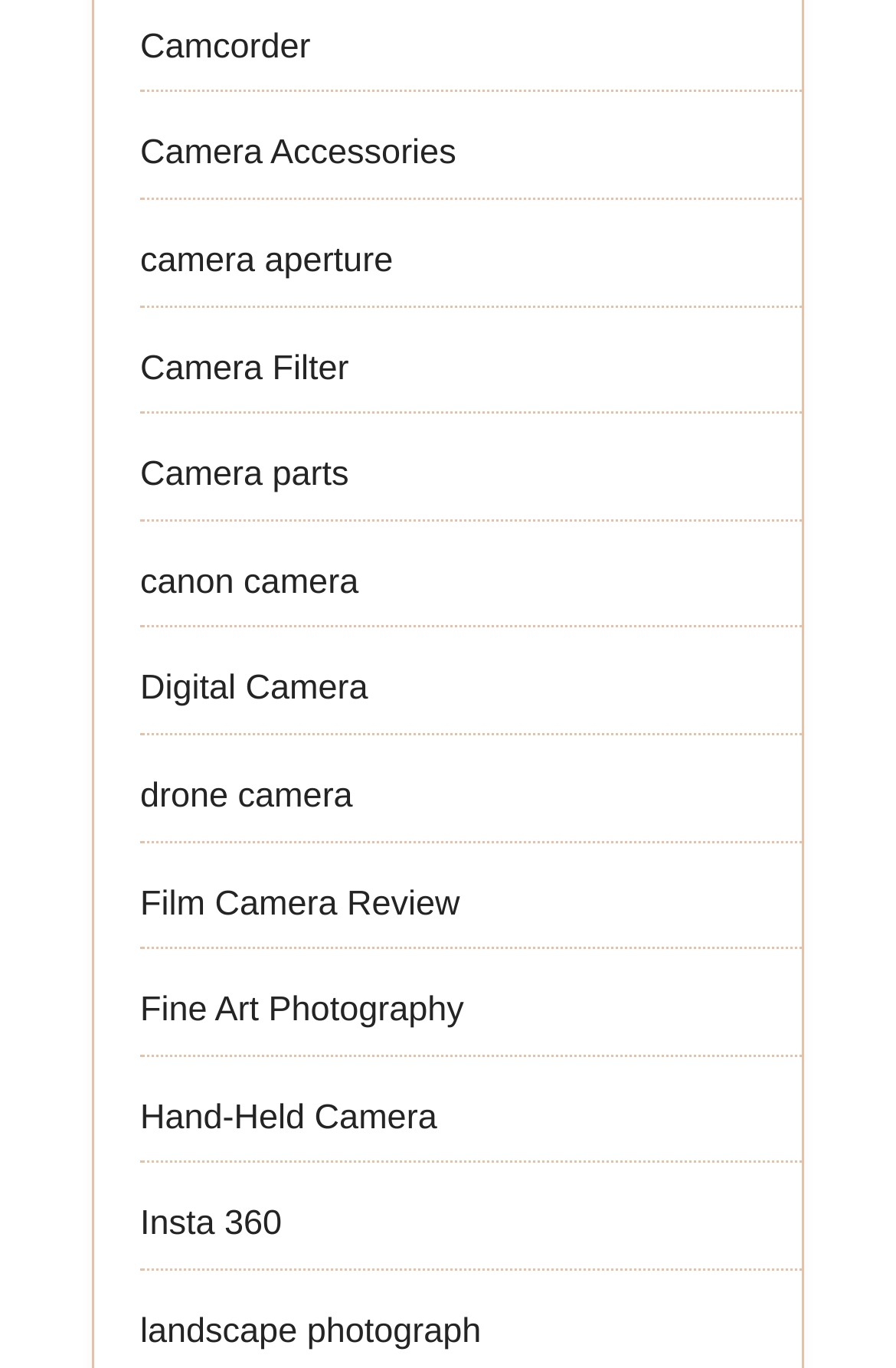Please identify the bounding box coordinates for the region that you need to click to follow this instruction: "Learn about camera aperture".

[0.156, 0.176, 0.439, 0.205]